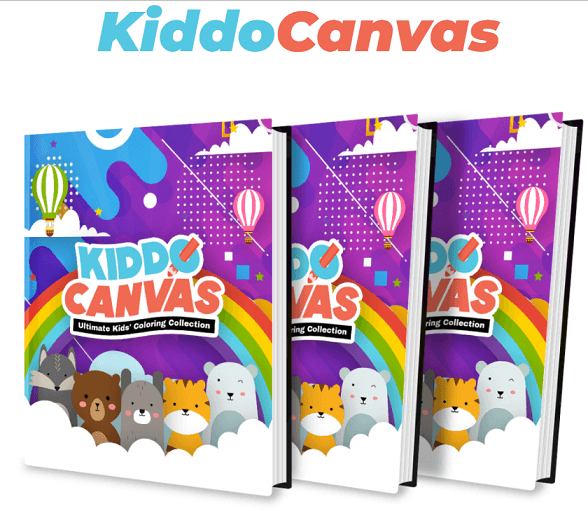How many books are featured in the image?
Could you give a comprehensive explanation in response to this question?

The image showcases a vibrant and eye-catching cover for the 'KiddoCanvas: Ultimate Kids' Coloring Collection', featuring three colorful books, each adorned with playful illustrations.